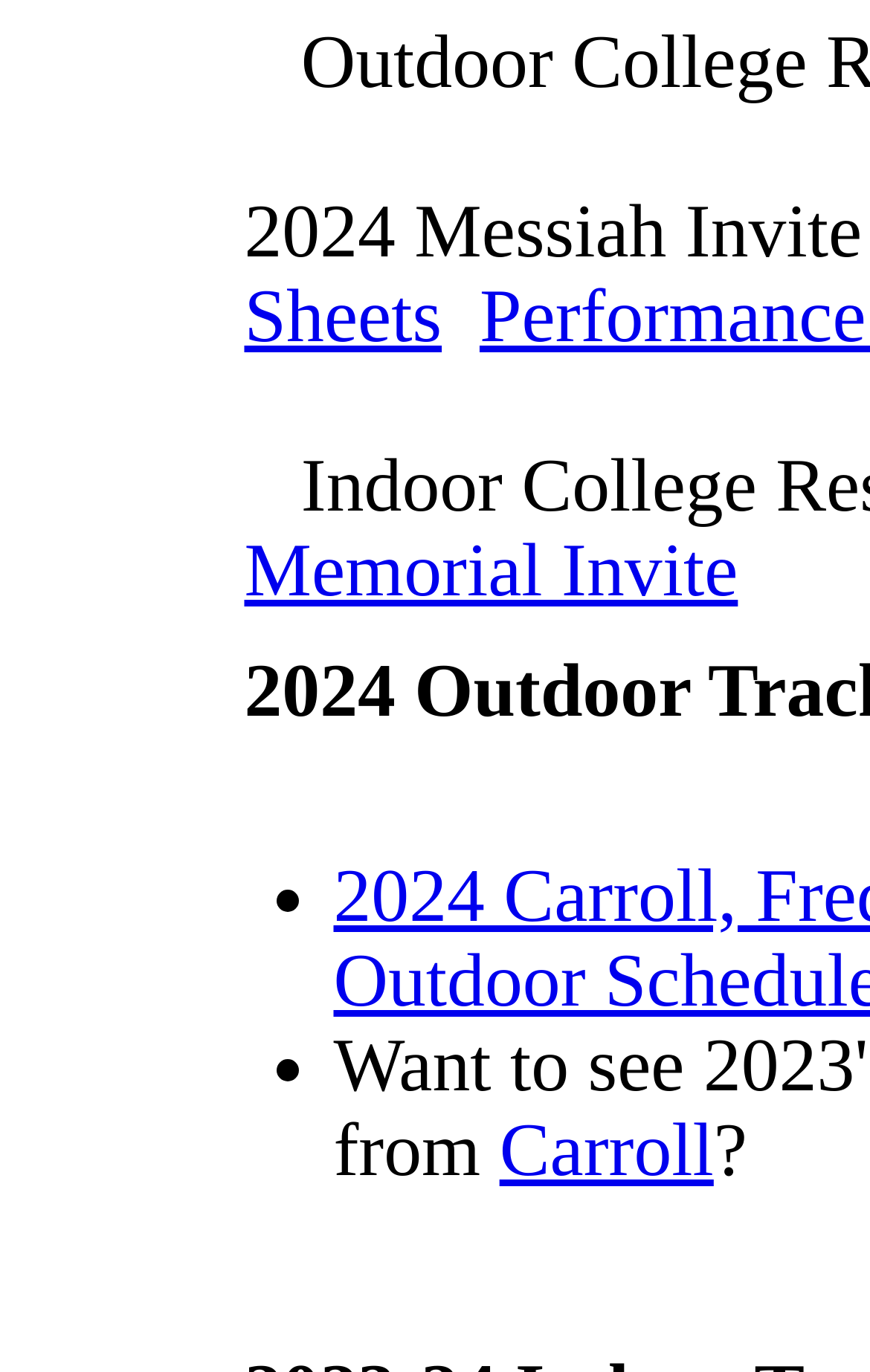Determine the bounding box for the described HTML element: "Carroll". Ensure the coordinates are four float numbers between 0 and 1 in the format [left, top, right, bottom].

[0.574, 0.809, 0.82, 0.869]